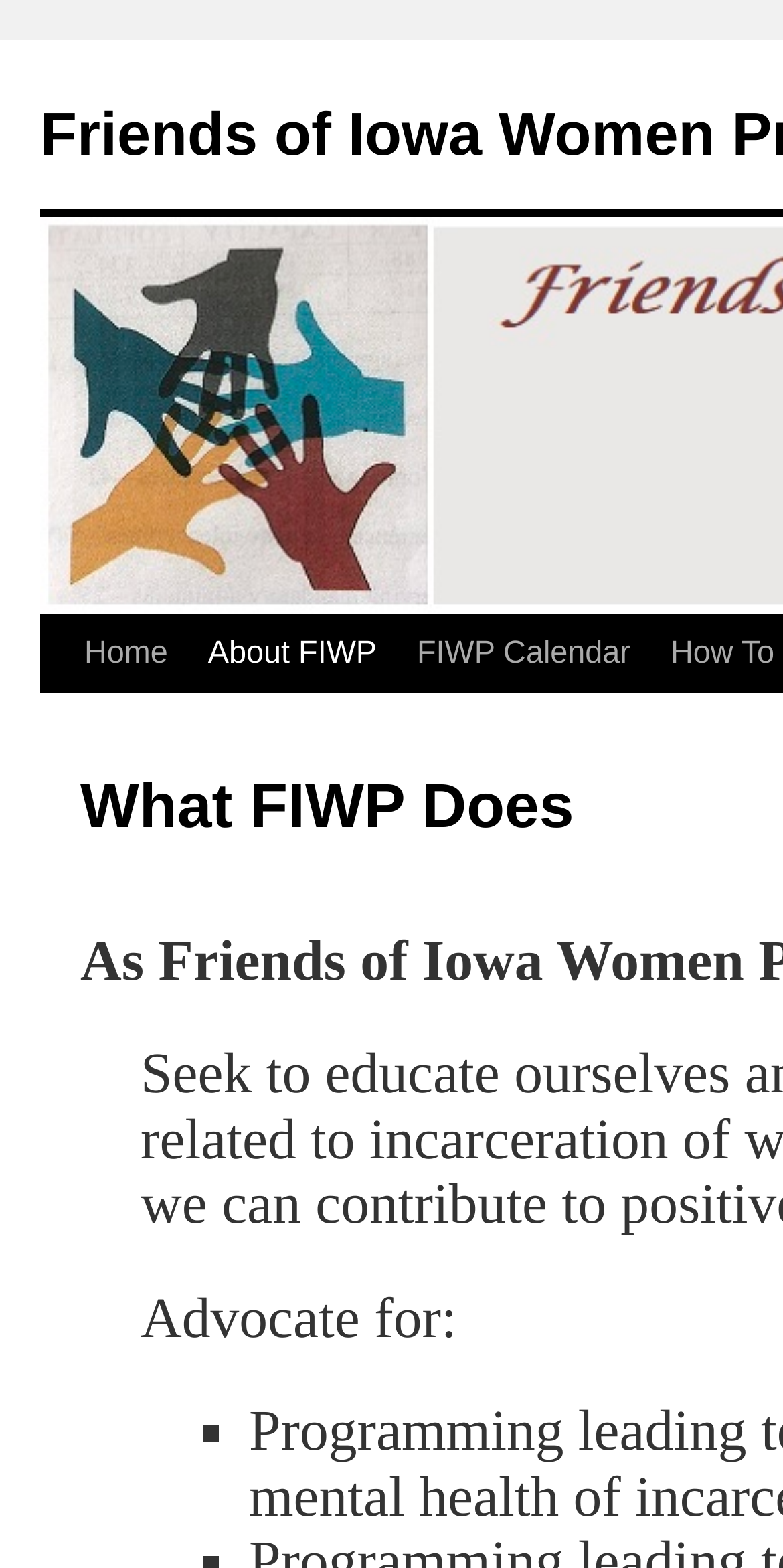Please identify the primary heading on the webpage and return its text.

What FIWP Does